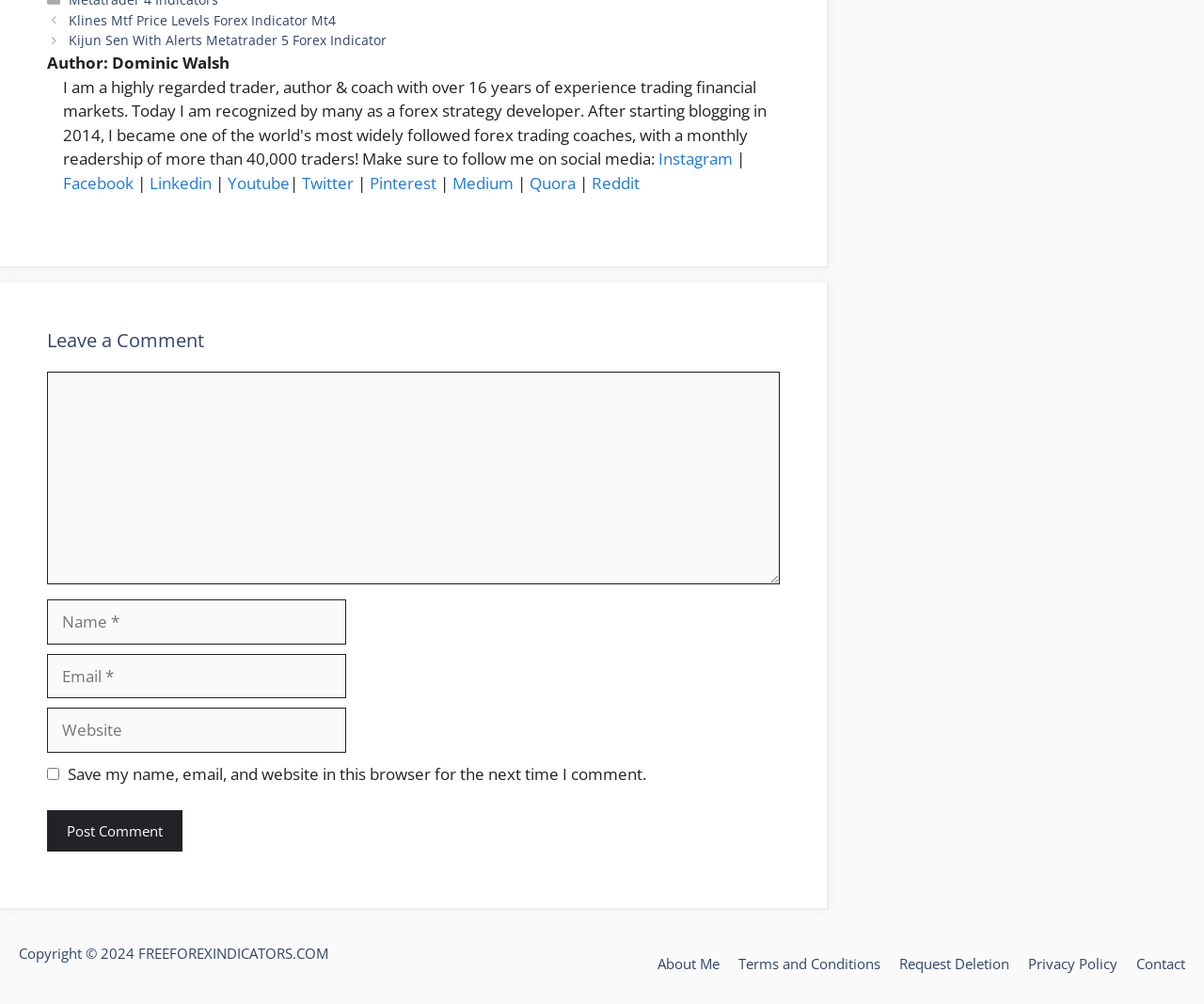Bounding box coordinates are specified in the format (top-left x, top-left y, bottom-right x, bottom-right y). All values are floating point numbers bounded between 0 and 1. Please provide the bounding box coordinate of the region this sentence describes: Request Deletion

[0.747, 0.951, 0.838, 0.969]